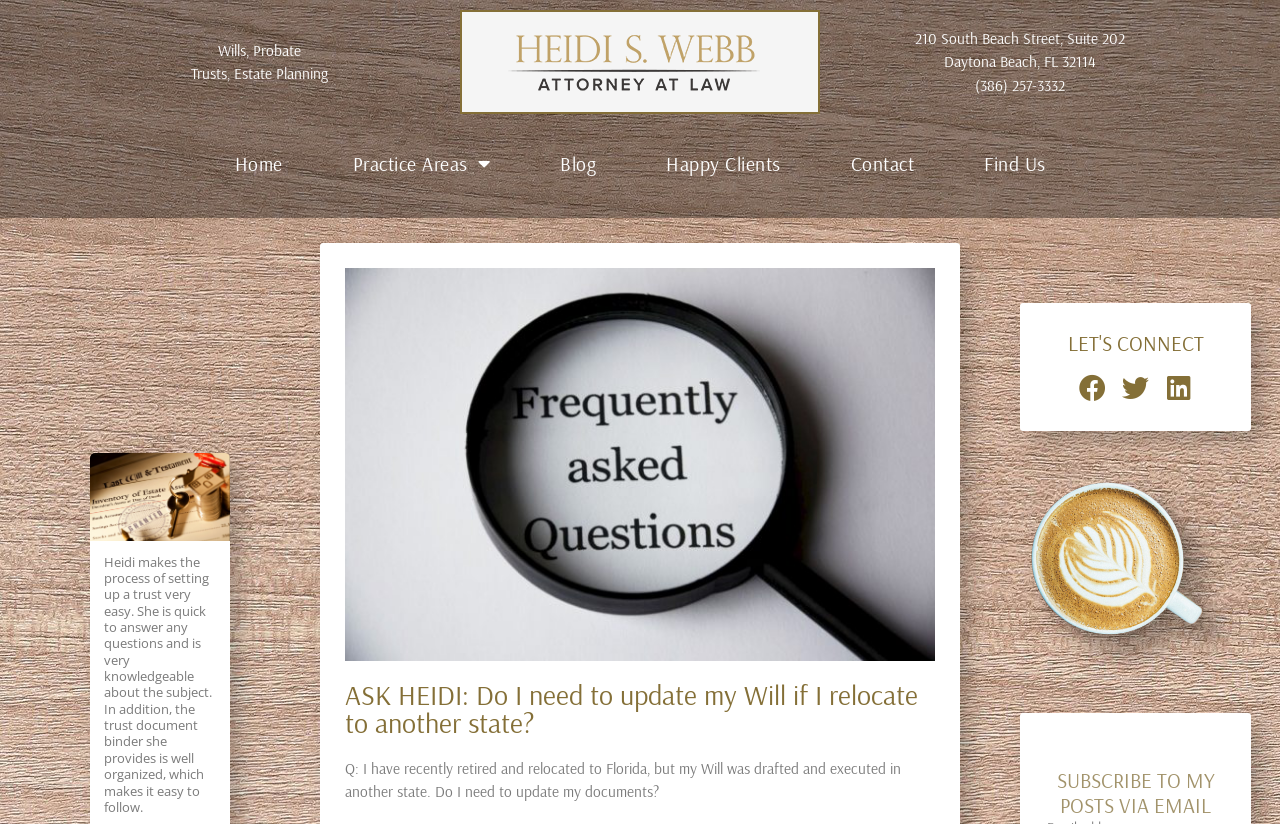What is the phone number of Heidi S. Webb's office?
Based on the screenshot, answer the question with a single word or phrase.

(386) 257-3332